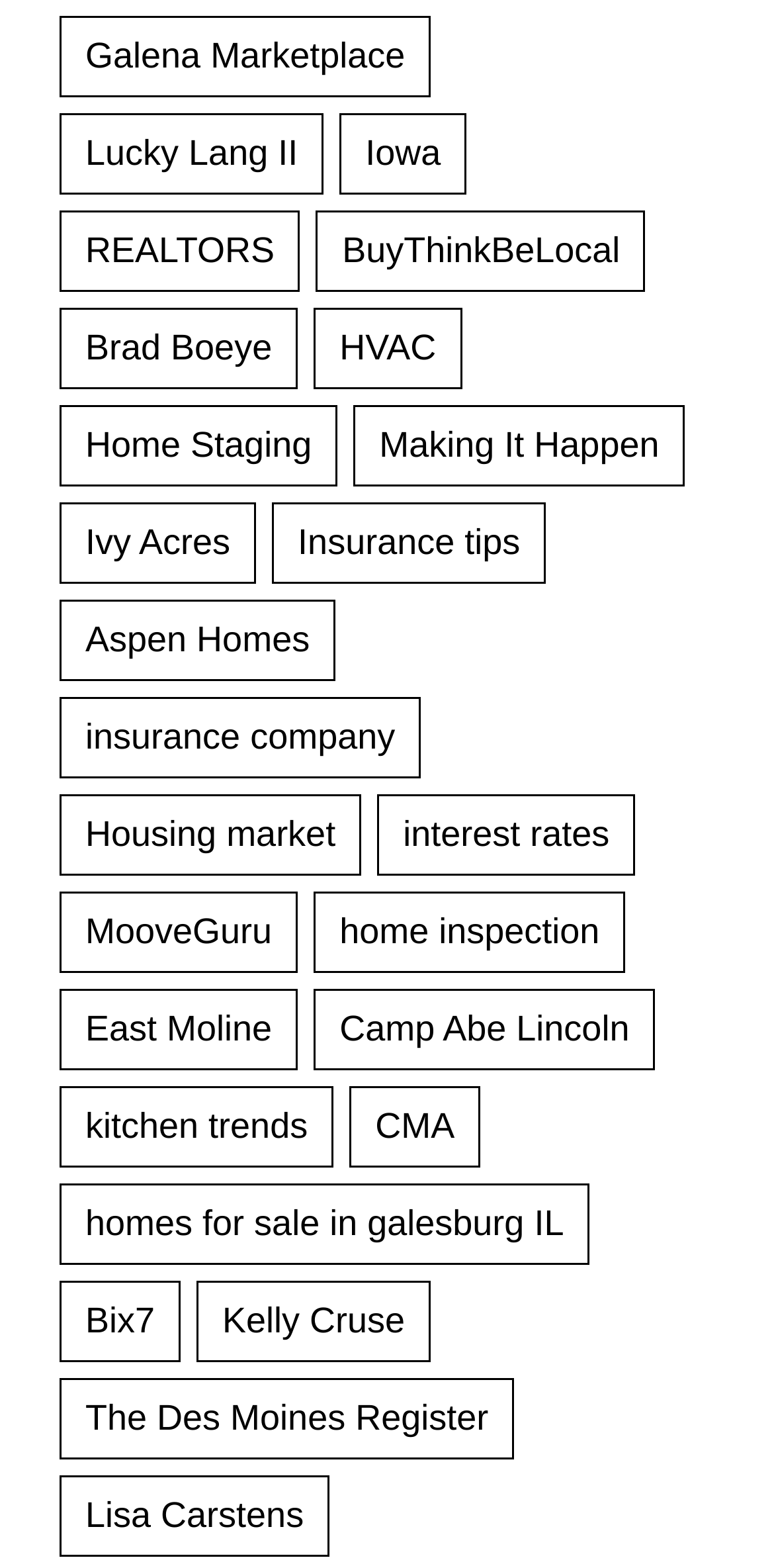Identify the coordinates of the bounding box for the element that must be clicked to accomplish the instruction: "Toggle the playlist".

None